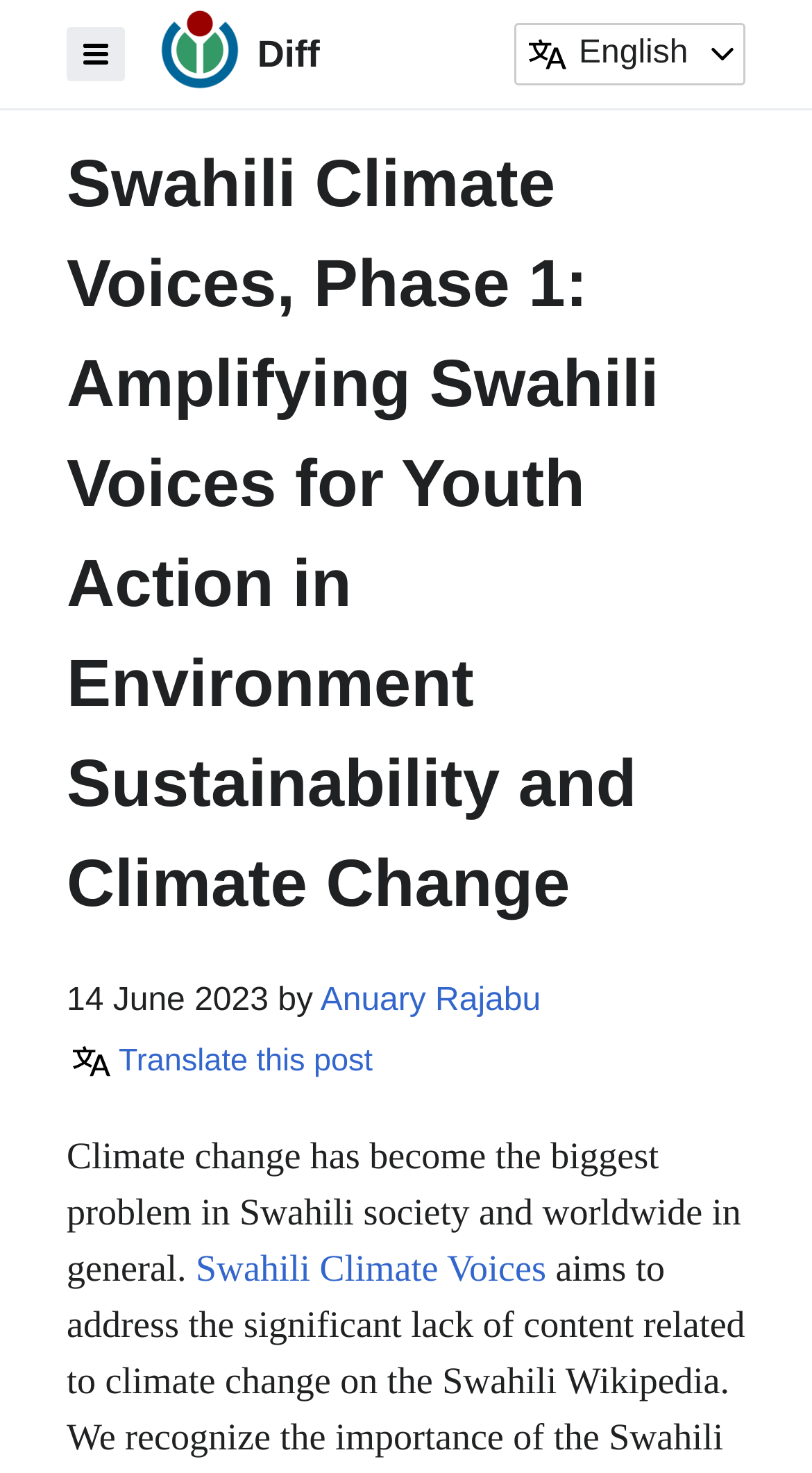Please find the bounding box for the UI component described as follows: "Anuary Rajabu".

[0.395, 0.668, 0.666, 0.692]